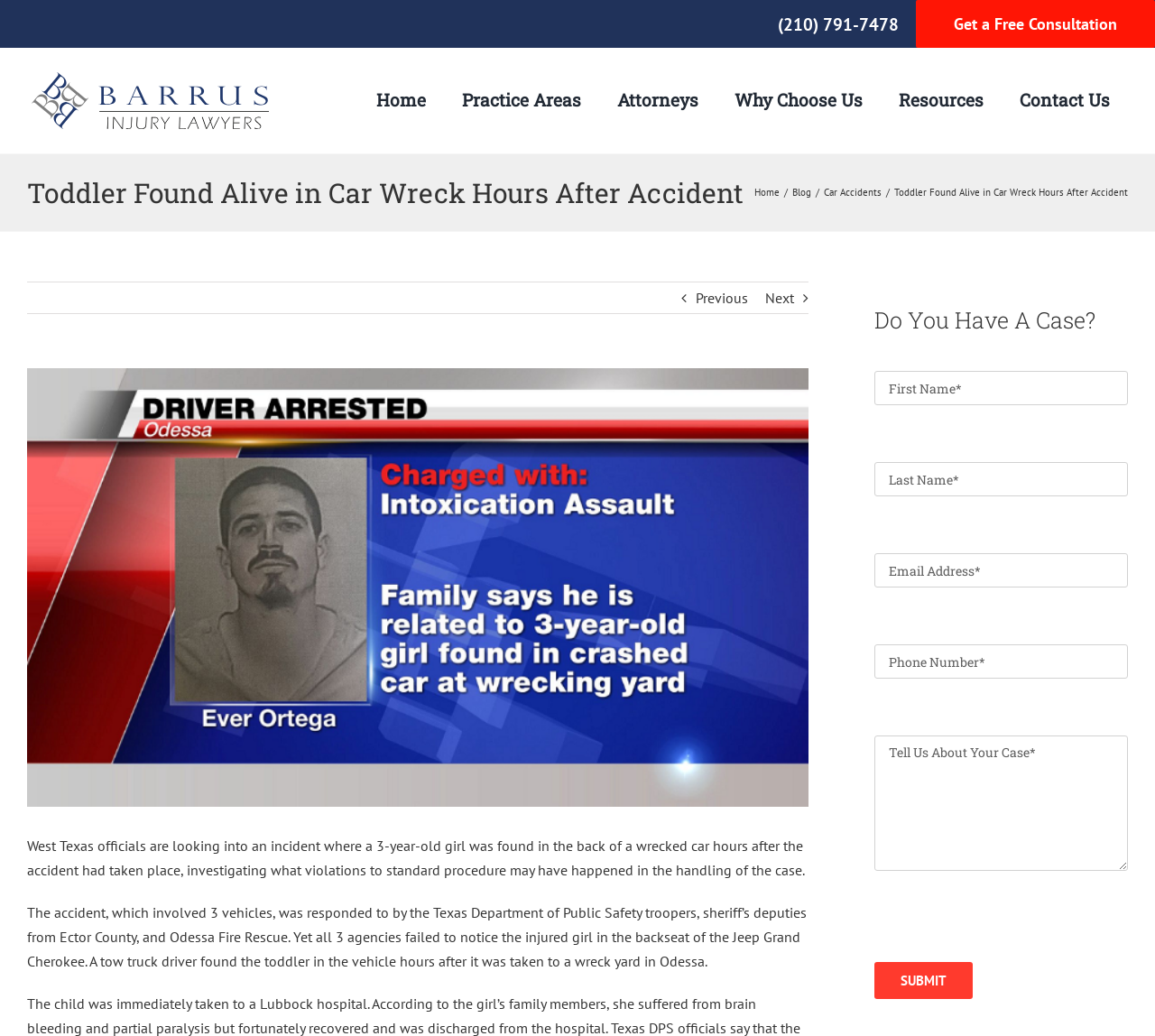Locate the bounding box coordinates of the clickable element to fulfill the following instruction: "click on the AUTOJOSH logo". Provide the coordinates as four float numbers between 0 and 1 in the format [left, top, right, bottom].

None